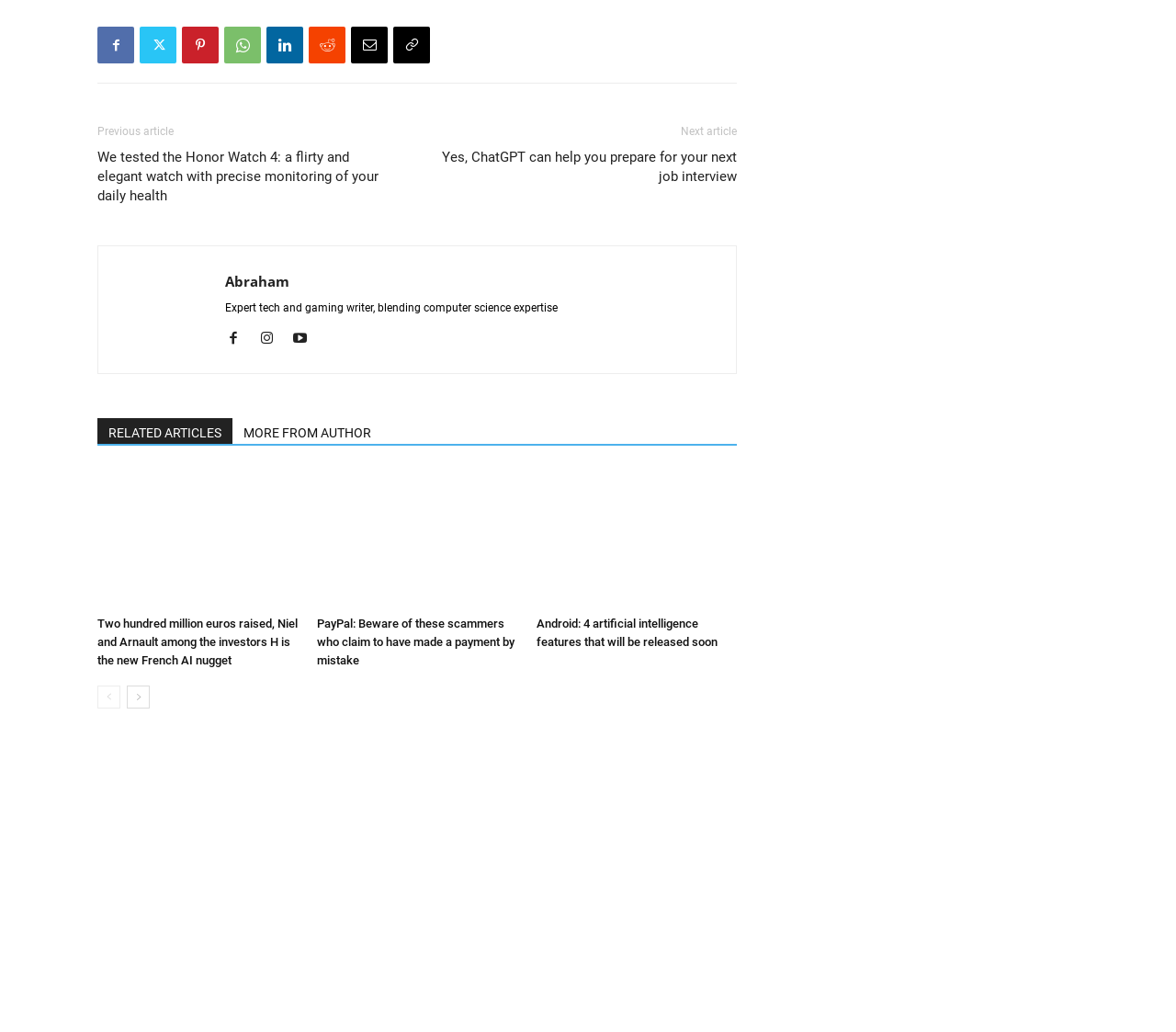Given the following UI element description: "RELATED ARTICLES", find the bounding box coordinates in the webpage screenshot.

[0.083, 0.597, 0.198, 0.622]